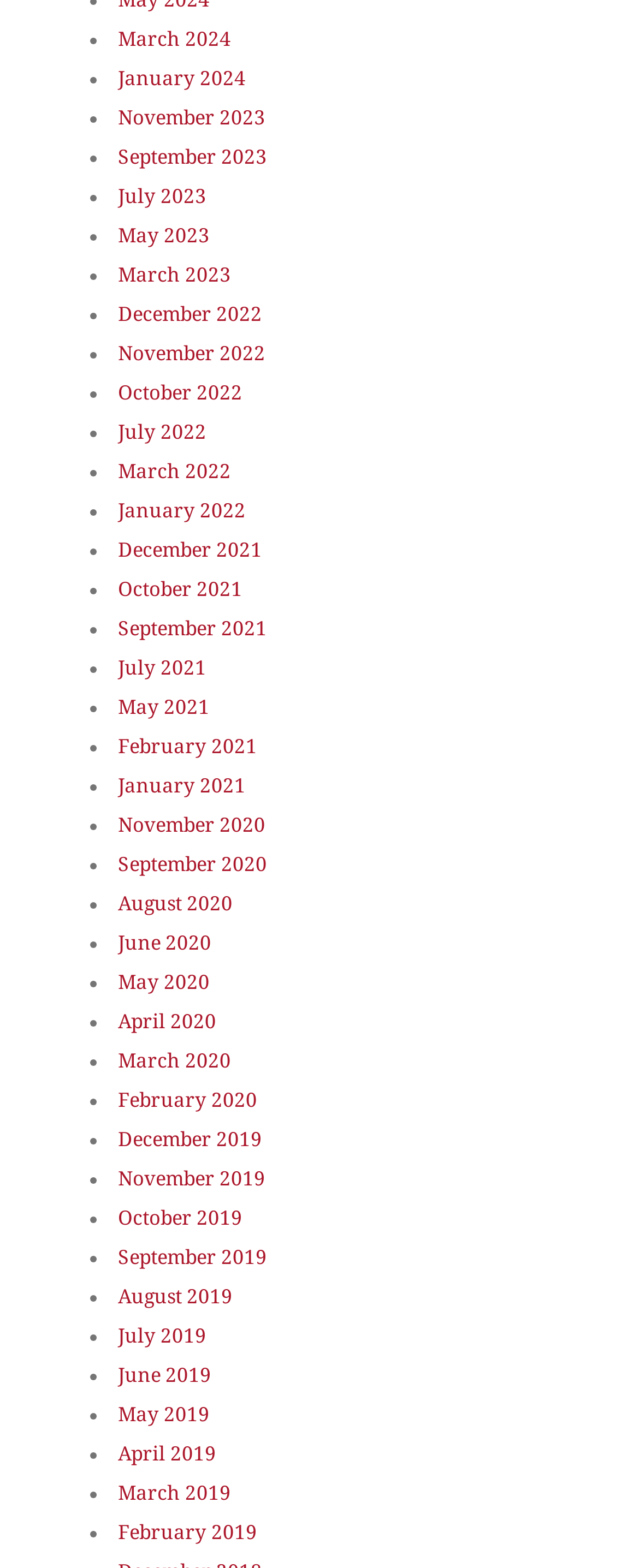What is the earliest month listed? Based on the screenshot, please respond with a single word or phrase.

February 2019